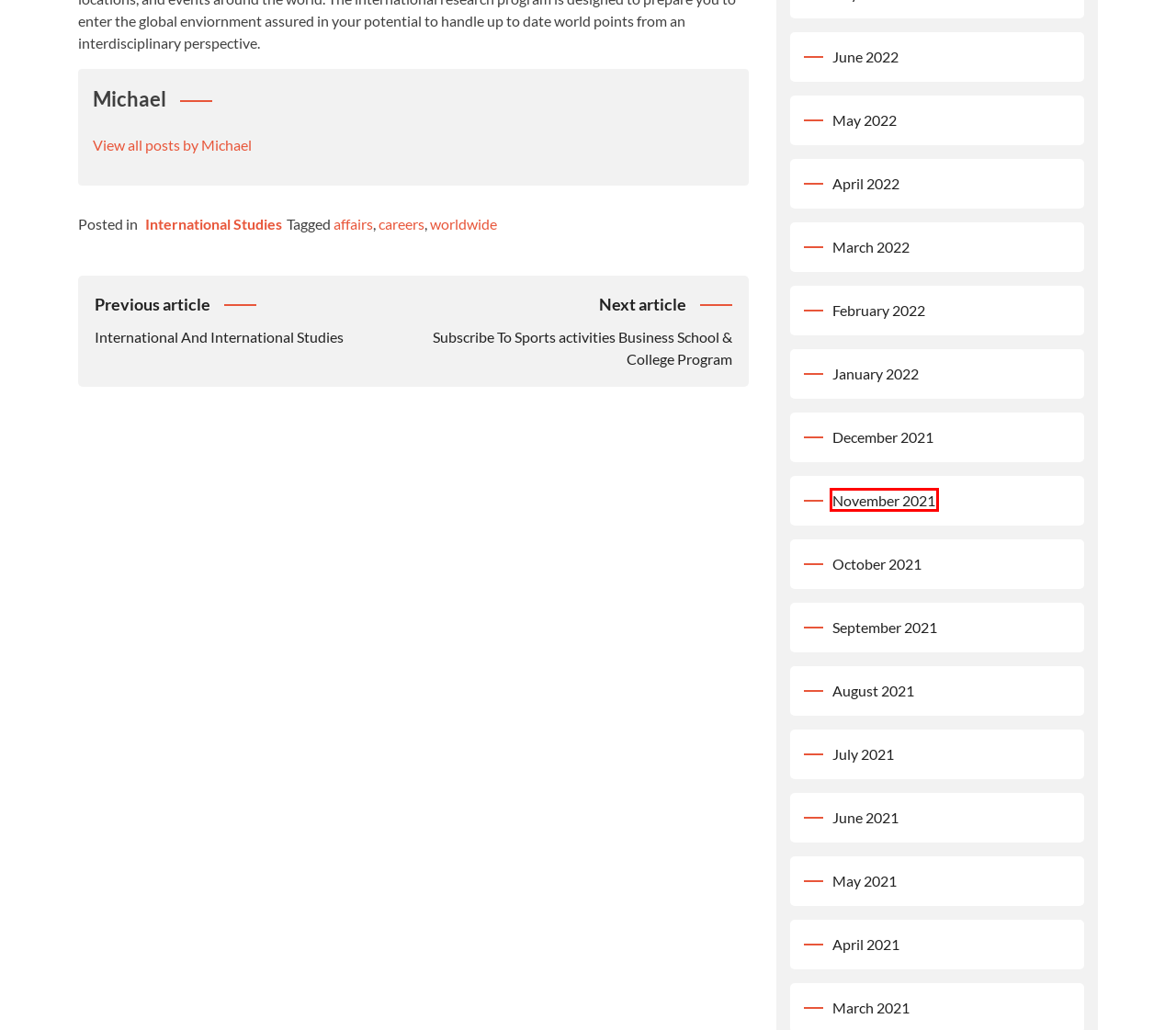You’re provided with a screenshot of a webpage that has a red bounding box around an element. Choose the best matching webpage description for the new page after clicking the element in the red box. The options are:
A. March 2022 - Education Works Like Magic
B. June 2021 - Education Works Like Magic
C. December 2021 - Education Works Like Magic
D. worldwide Archives - Education Works Like Magic
E. Michael, Author at Education Works Like Magic
F. November 2021 - Education Works Like Magic
G. March 2021 - Education Works Like Magic
H. International And International Studies - Education Works Like Magic

F